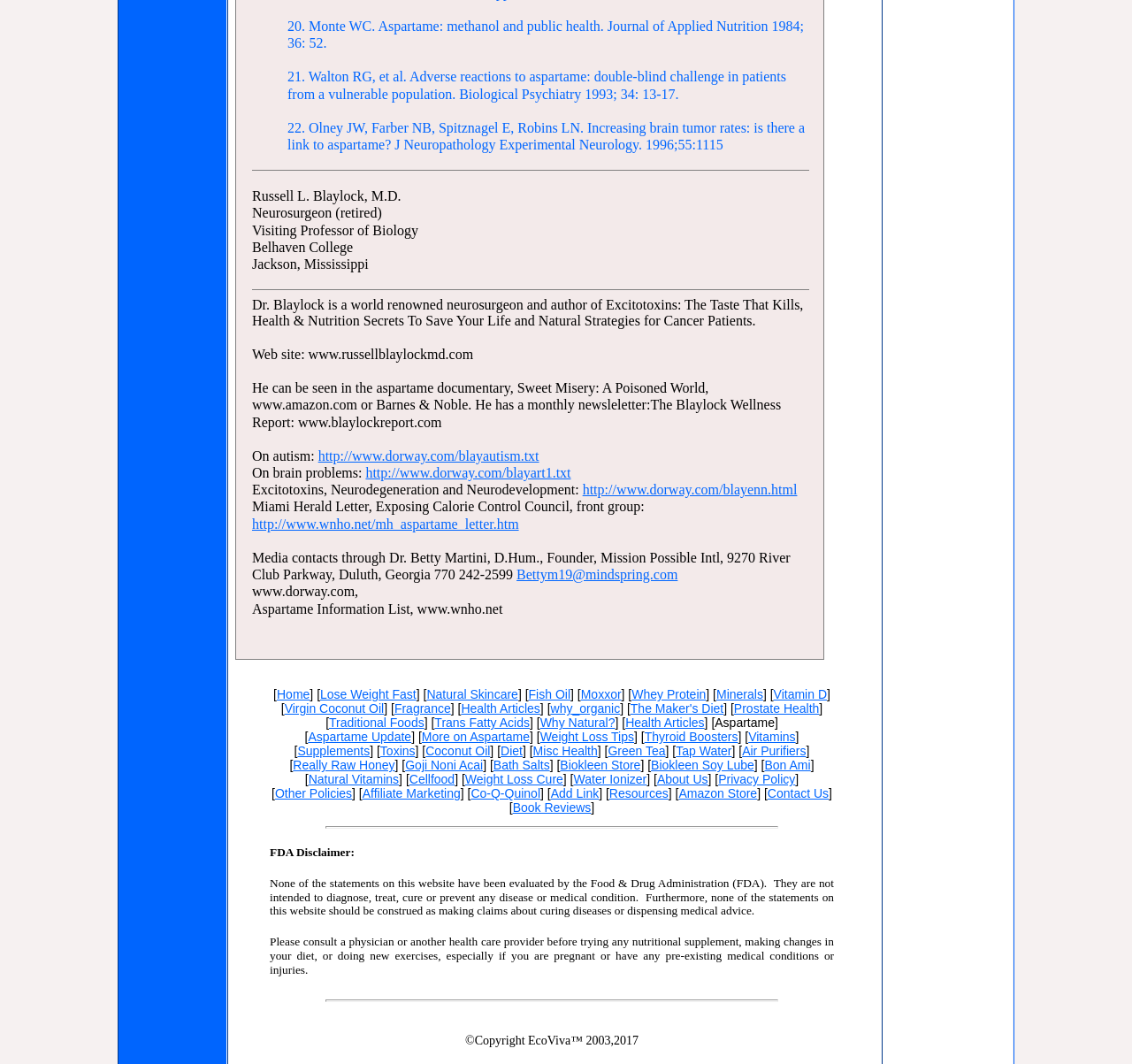Identify the bounding box coordinates for the element you need to click to achieve the following task: "Click on the link to Dr. Blaylock's website". Provide the bounding box coordinates as four float numbers between 0 and 1, in the form [left, top, right, bottom].

[0.223, 0.326, 0.418, 0.34]